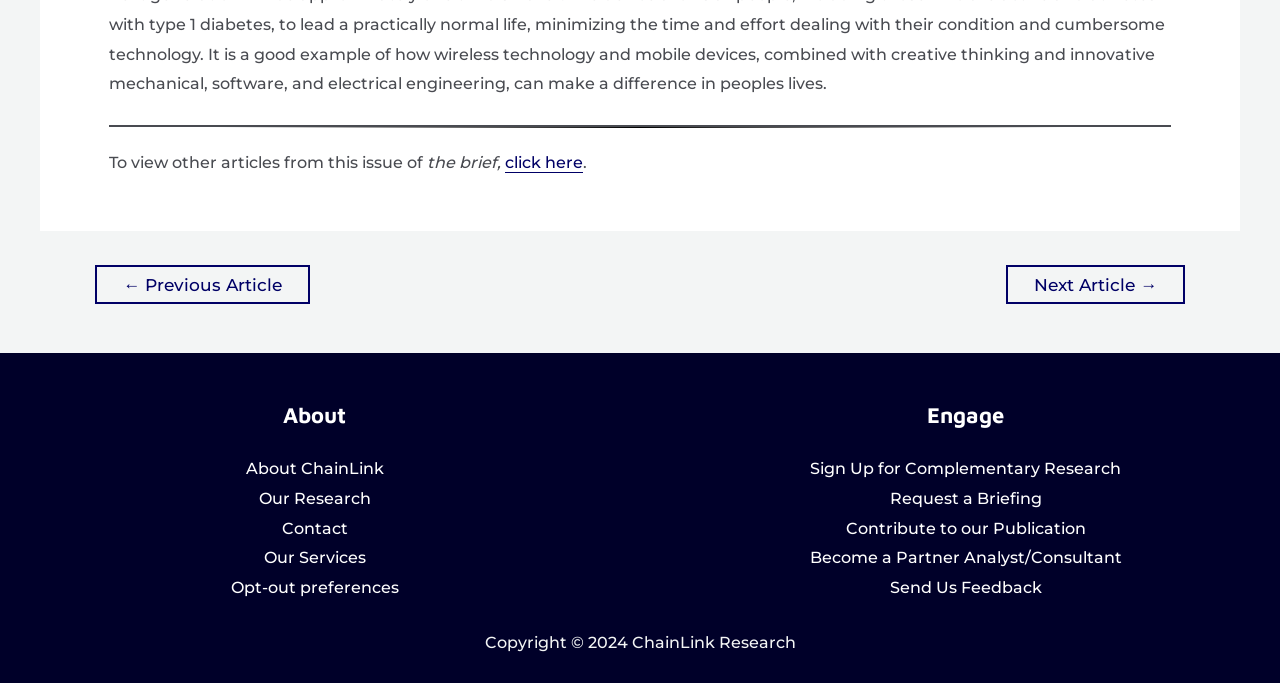Please locate the bounding box coordinates of the region I need to click to follow this instruction: "learn about ChainLink".

[0.192, 0.672, 0.3, 0.7]